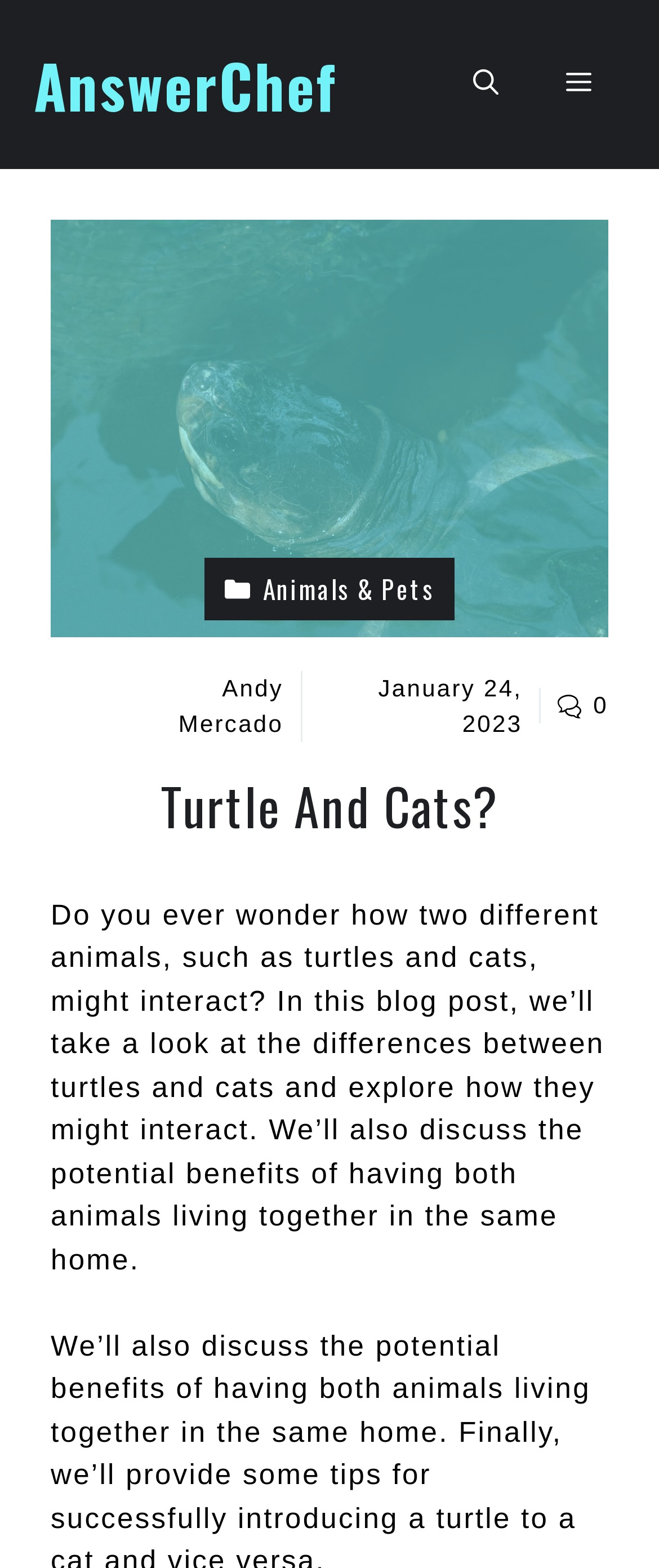Highlight the bounding box of the UI element that corresponds to this description: "Andy Mercado".

[0.271, 0.43, 0.43, 0.469]